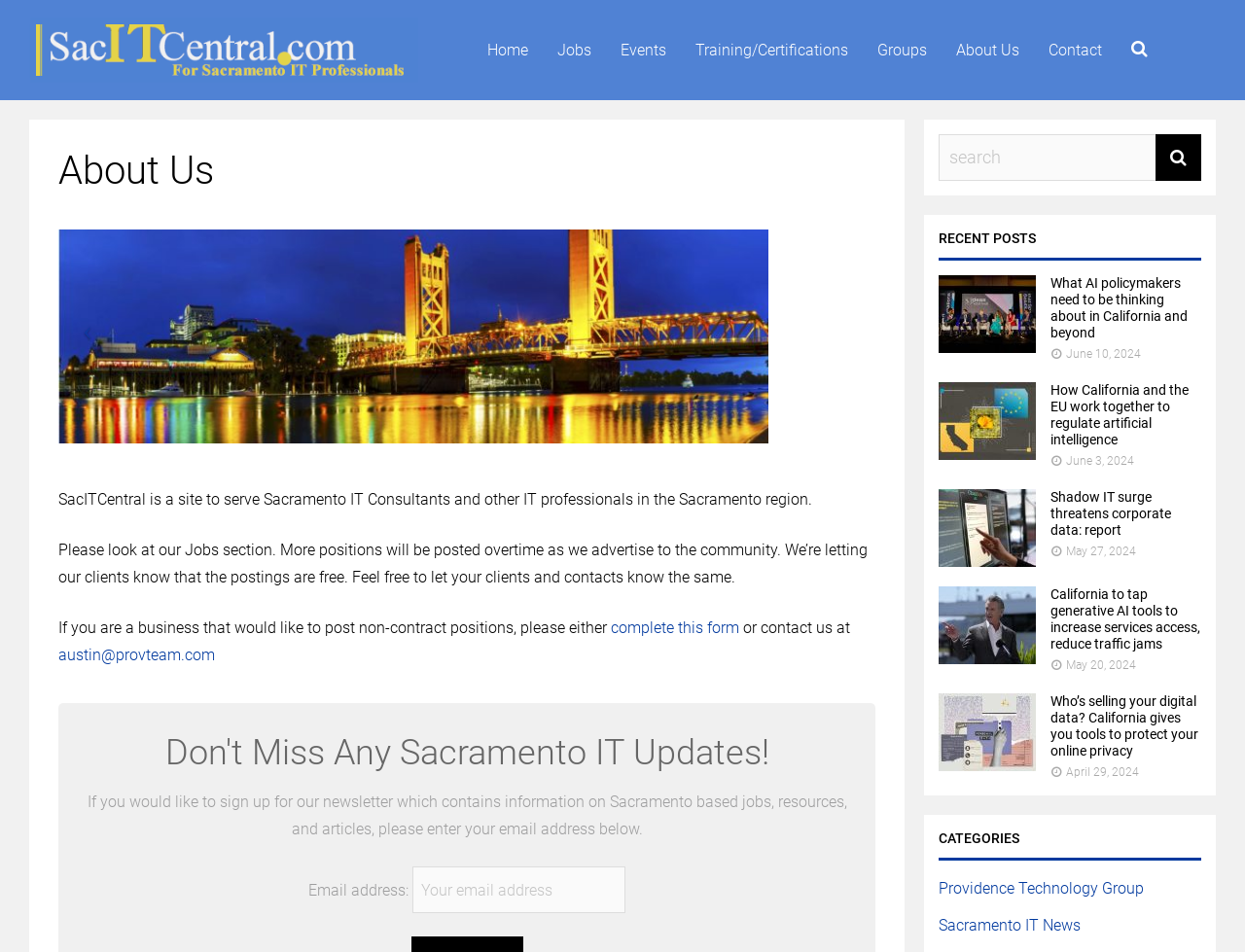Please give the bounding box coordinates of the area that should be clicked to fulfill the following instruction: "Click on the 'About Us' link". The coordinates should be in the format of four float numbers from 0 to 1, i.e., [left, top, right, bottom].

[0.768, 0.0, 0.819, 0.102]